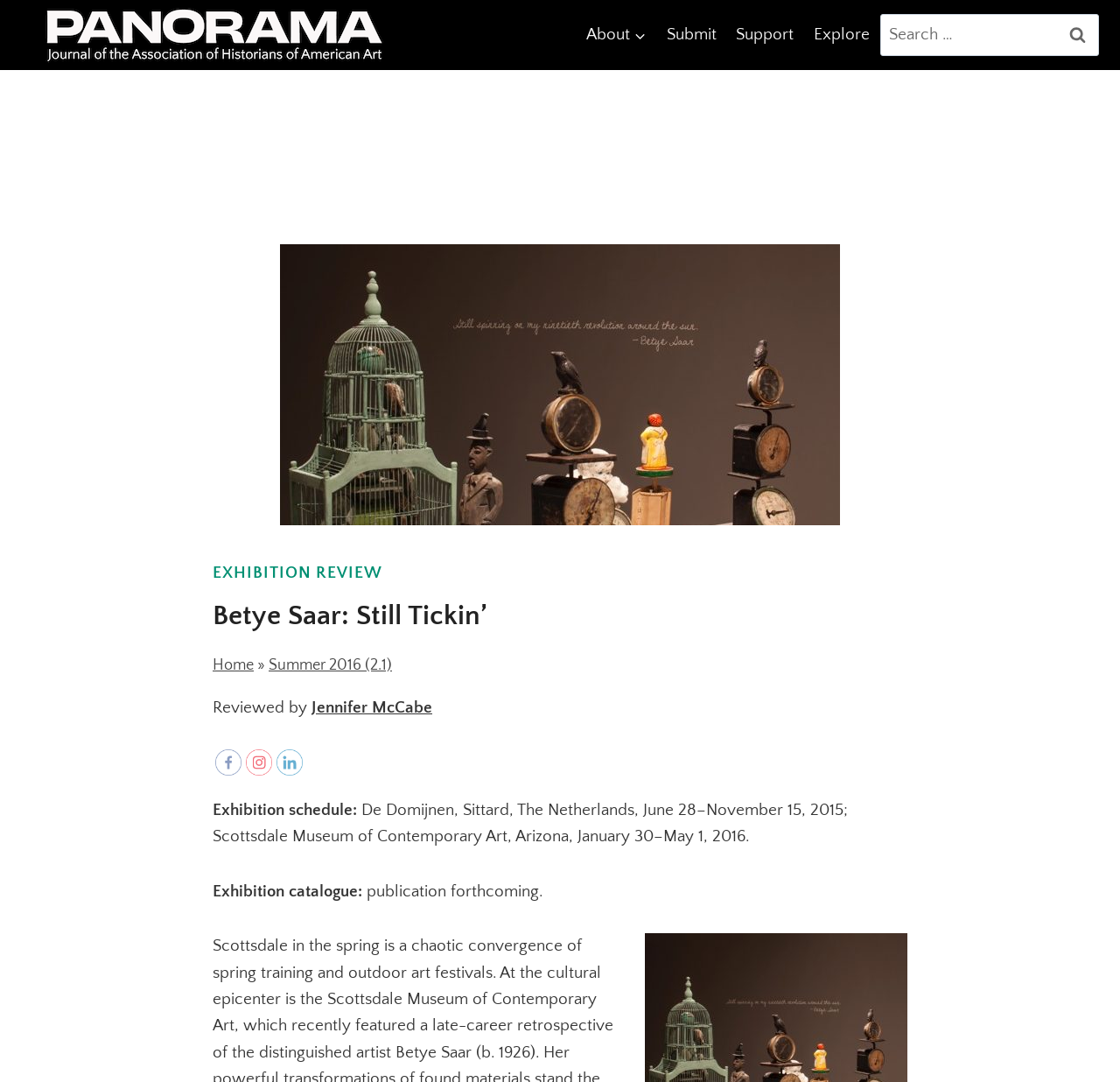Provide your answer in a single word or phrase: 
What social media platforms are linked?

Facebook, Instagram, LinkedIn